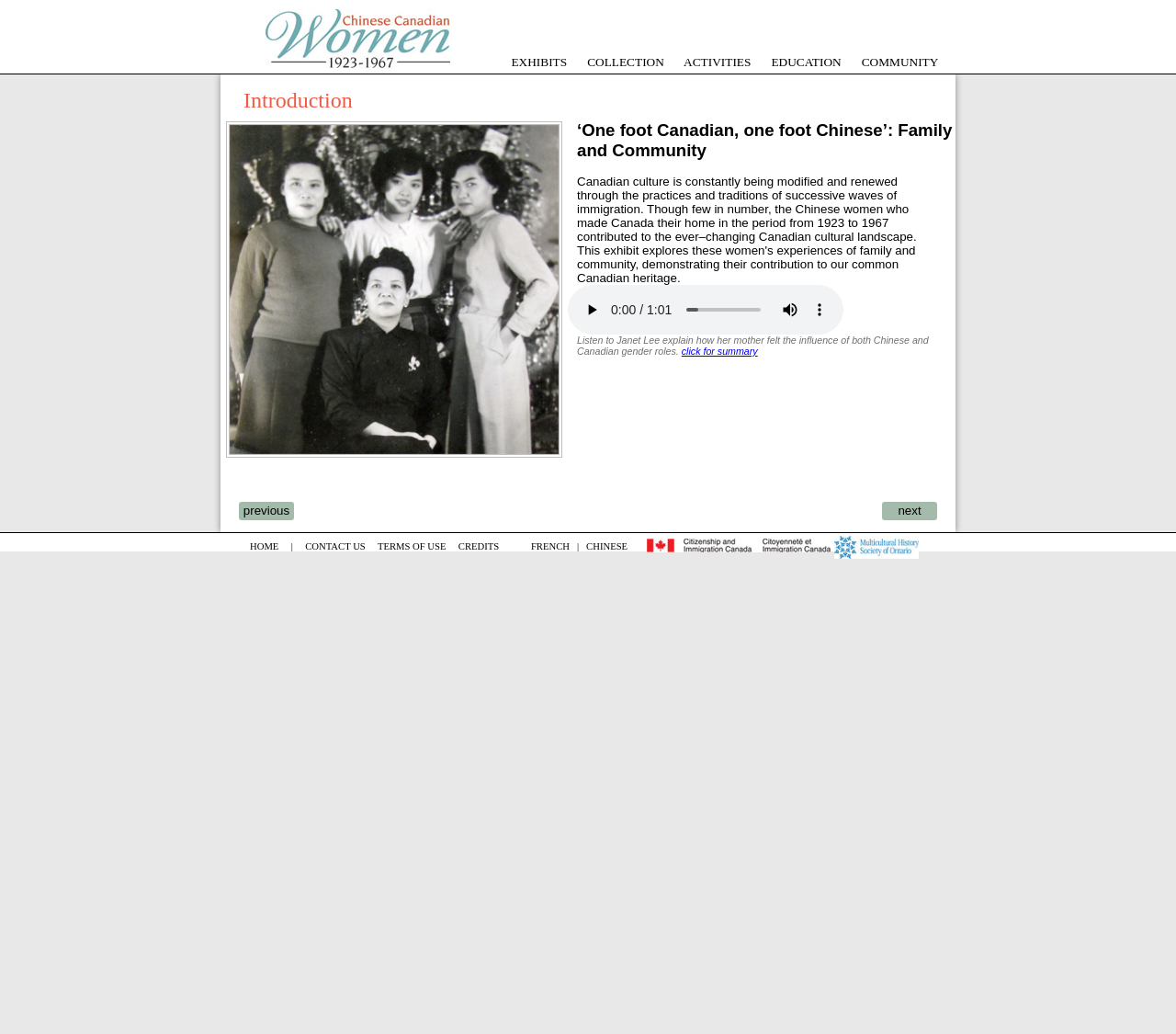How many links are in the navigation menu?
Please answer the question with a detailed and comprehensive explanation.

I counted the links in the navigation menu, which are 'EXHIBITS', 'COLLECTION', 'ACTIVITIES', 'EDUCATION', and 'COMMUNITY'. There are 5 links in total.